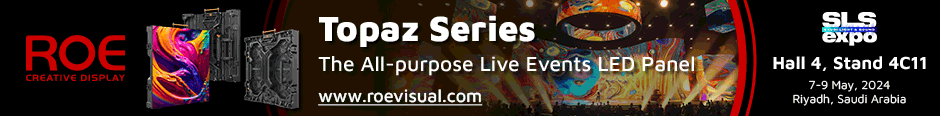Give a concise answer using one word or a phrase to the following question:
What is the hall and stand number of the exhibition?

Hall 4, Stand 4C11